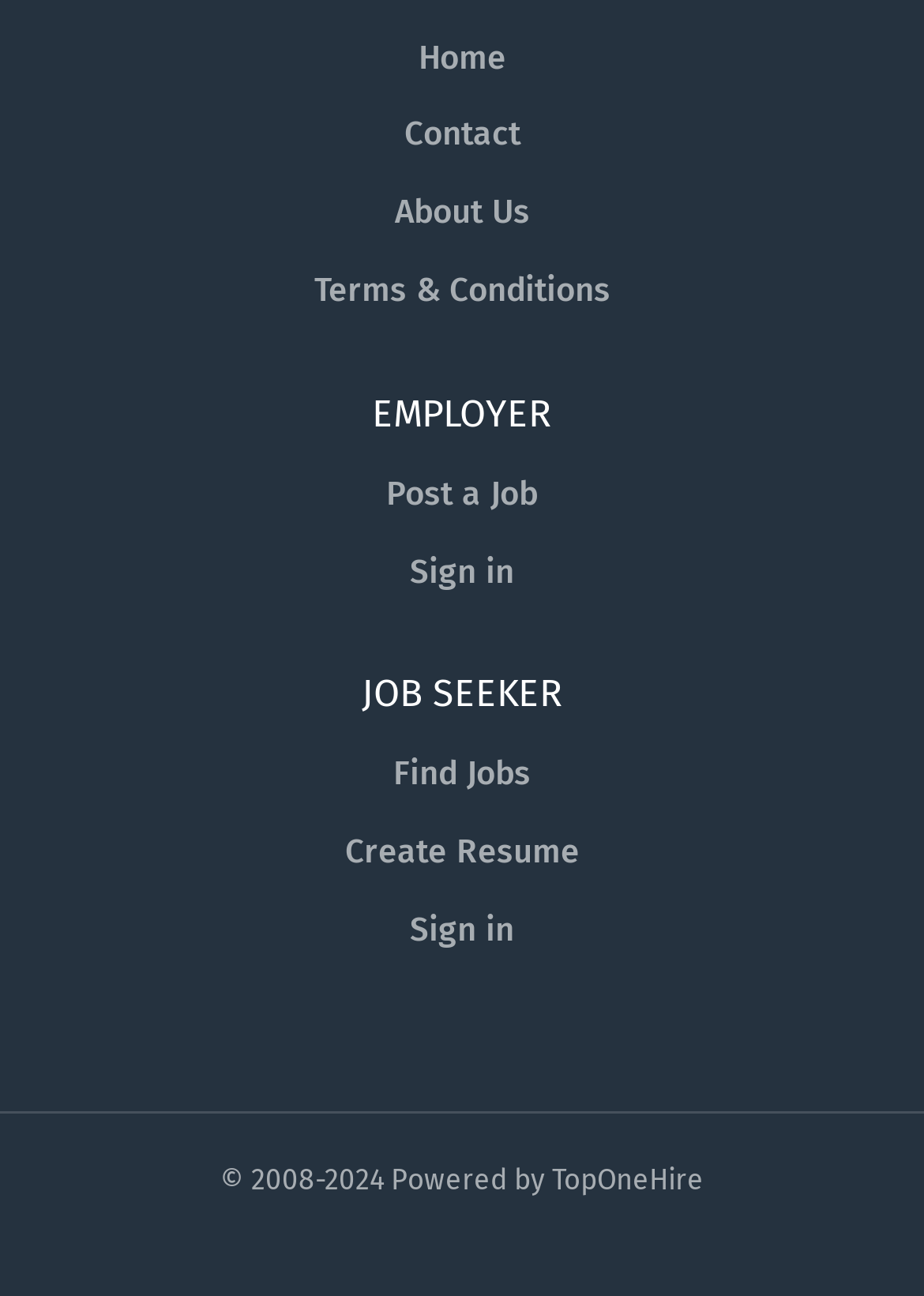Please respond in a single word or phrase: 
What is the first link on the top left?

Home